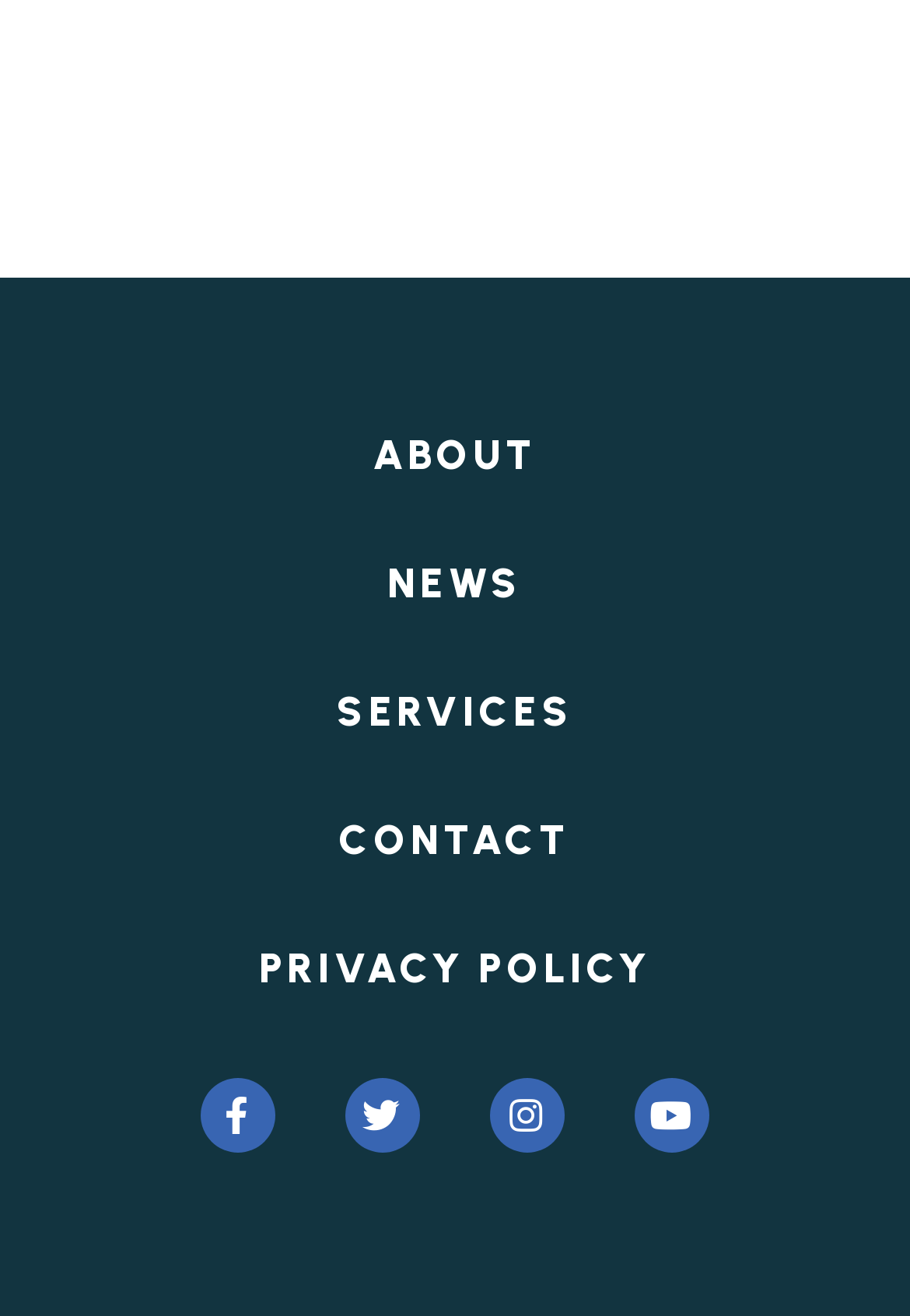What is the purpose of the links at the bottom?
Using the information from the image, answer the question thoroughly.

By examining the links at the bottom of the webpage, I found that they are social media platform links, which are likely used to connect to the organization's social media profiles.